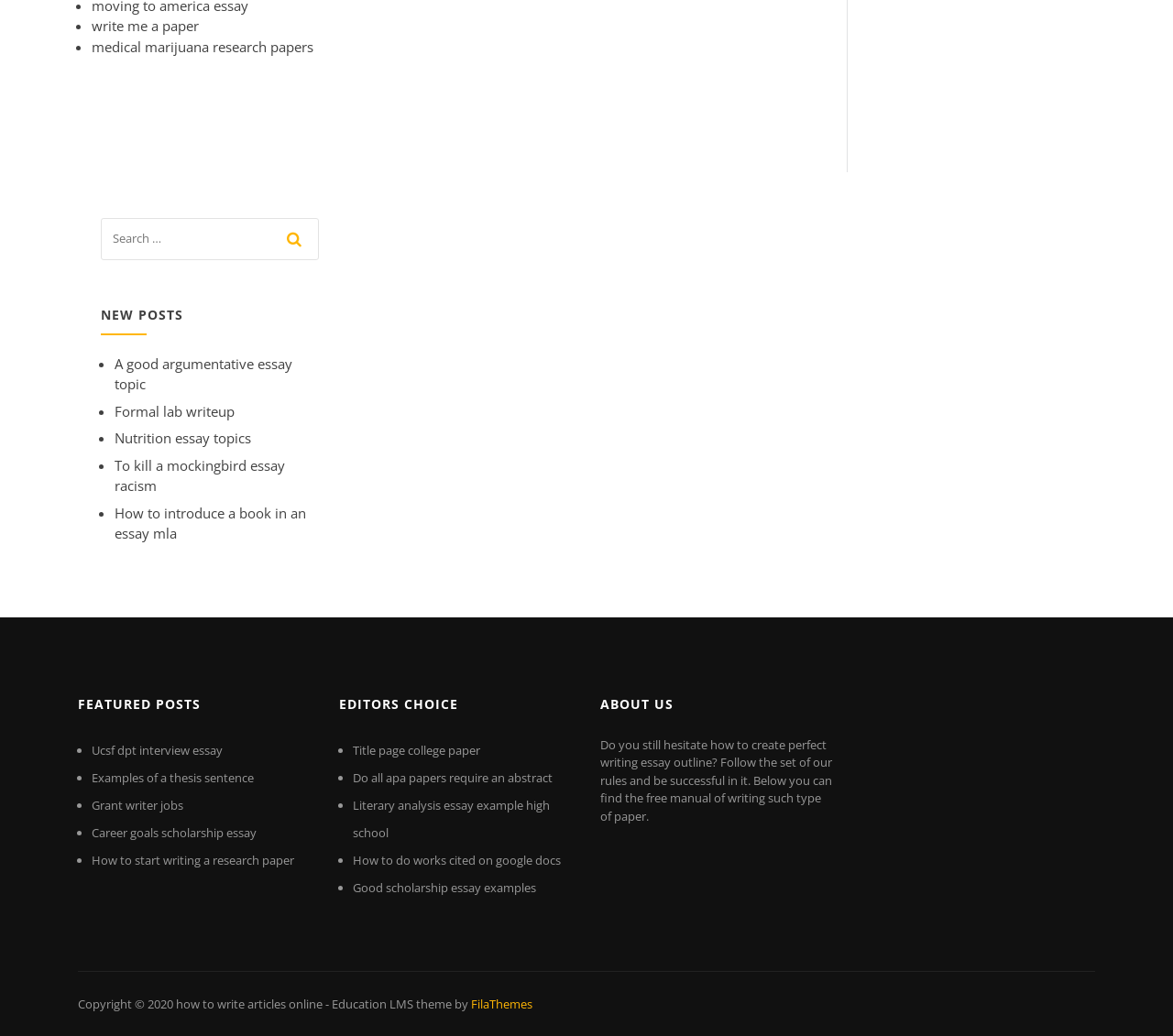Determine the bounding box coordinates of the region that needs to be clicked to achieve the task: "search for a topic".

[0.086, 0.211, 0.271, 0.26]